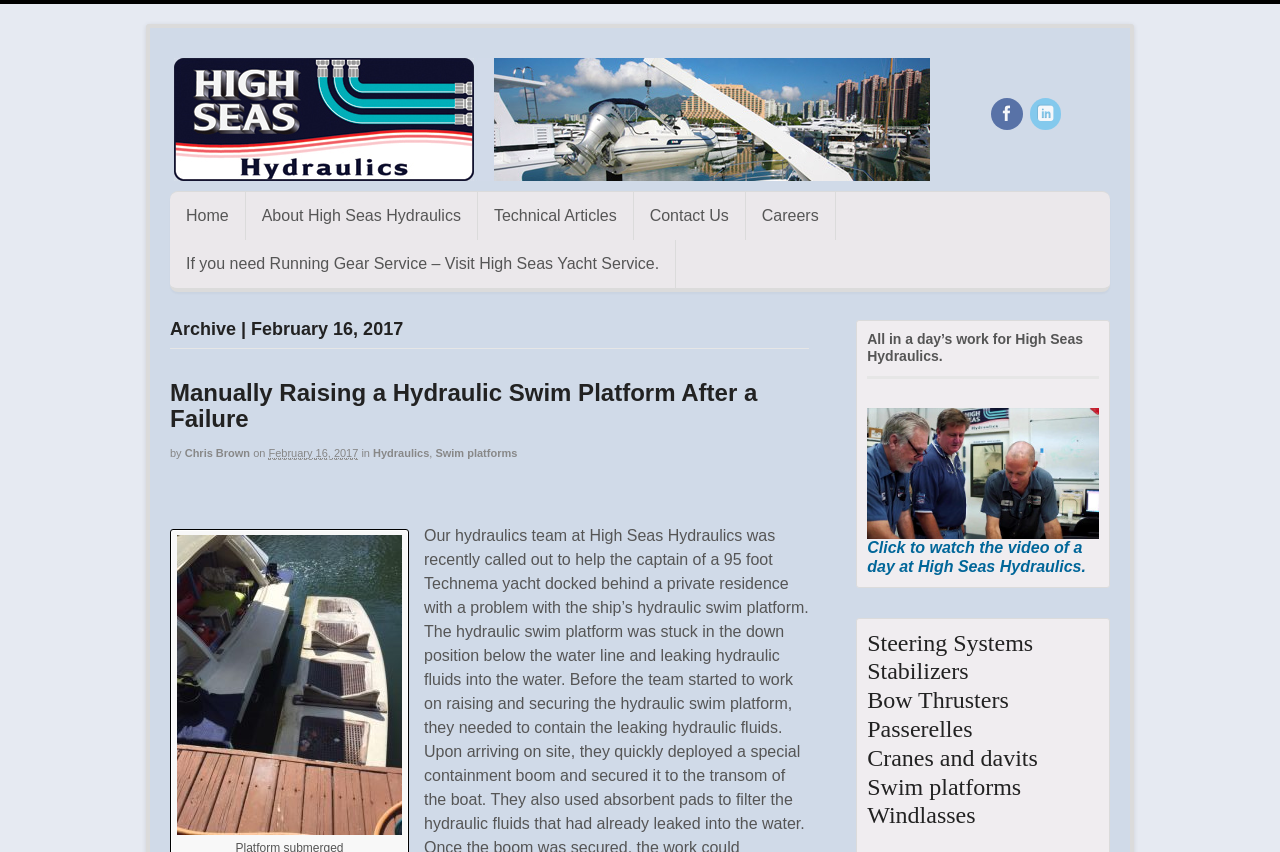Provide a thorough description of this webpage.

The webpage appears to be a blog or article page from High Seas Hydraulics, dated February 16, 2017. At the top, there is a logo of High Seas Hydraulics, which is an image with the text "High Seas Hydraulics" written below it. 

Below the logo, there is a navigation menu with five links: "Home", "About High Seas Hydraulics", "Technical Articles", "Contact Us", and "Careers". 

To the right of the navigation menu, there is a link that reads "If you need Running Gear Service – Visit High Seas Yacht Service." 

The main content of the page is an article titled "Manually Raising a Hydraulic Swim Platform After a Failure". The article is written by Chris Brown and has a timestamp of February 16, 2017. The article has a few tags, including "Hydraulics" and "Swim platforms". 

Below the article title, there is a brief summary or introduction, followed by a large image that takes up most of the width of the page. 

Further down, there is a heading that reads "All in a day’s work for High Seas Hydraulics." Below this heading, there is a link to watch a video of a day at High Seas Hydraulics. 

Finally, there is a list of services or products offered by High Seas Hydraulics, including Steering Systems, Stabilizers, Bow Thrusters, Passerelles, Cranes and davits, Swim platforms, and Windlasses.